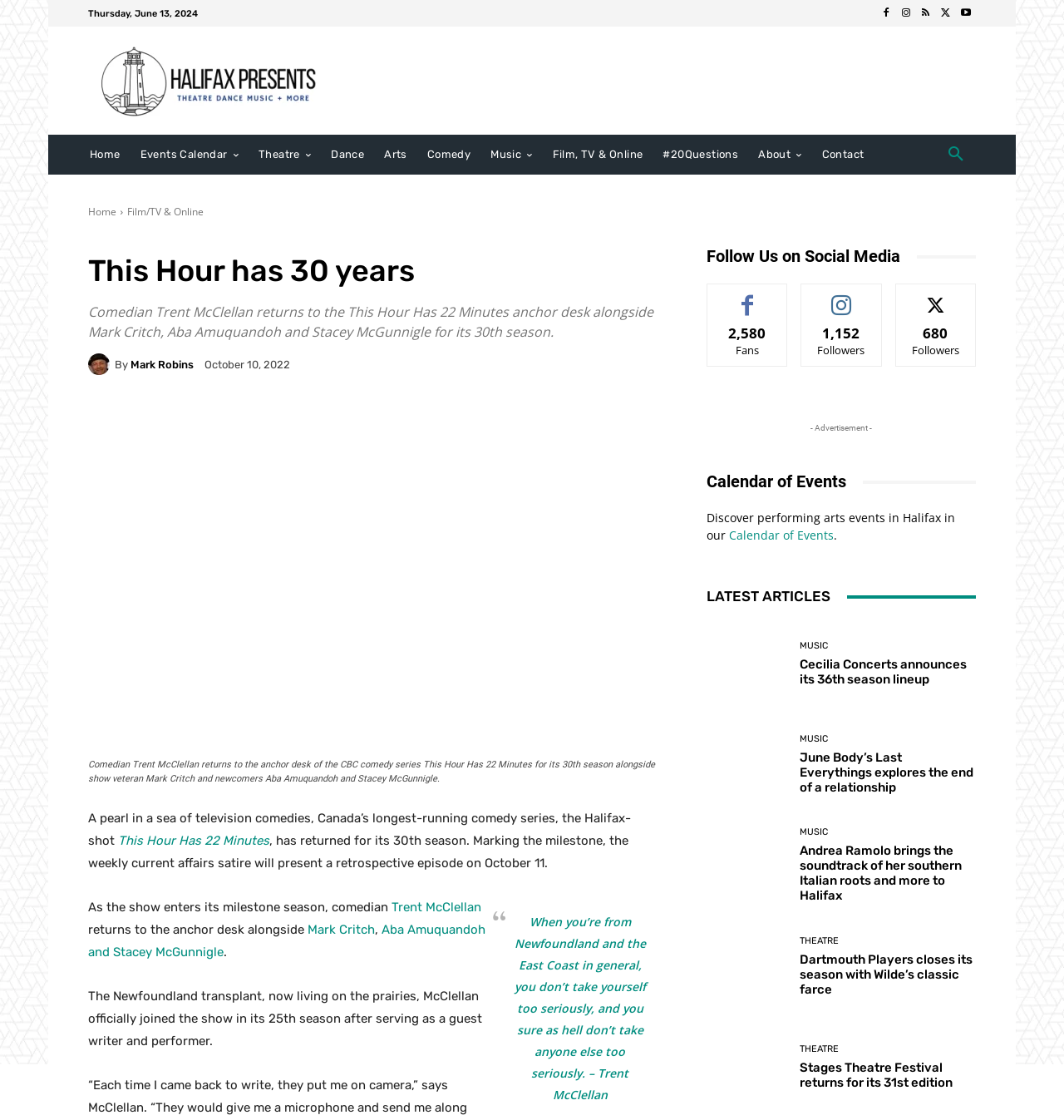Indicate the bounding box coordinates of the element that must be clicked to execute the instruction: "View the 'Alexander Hamilton is Hot' article". The coordinates should be given as four float numbers between 0 and 1, i.e., [left, top, right, bottom].

None